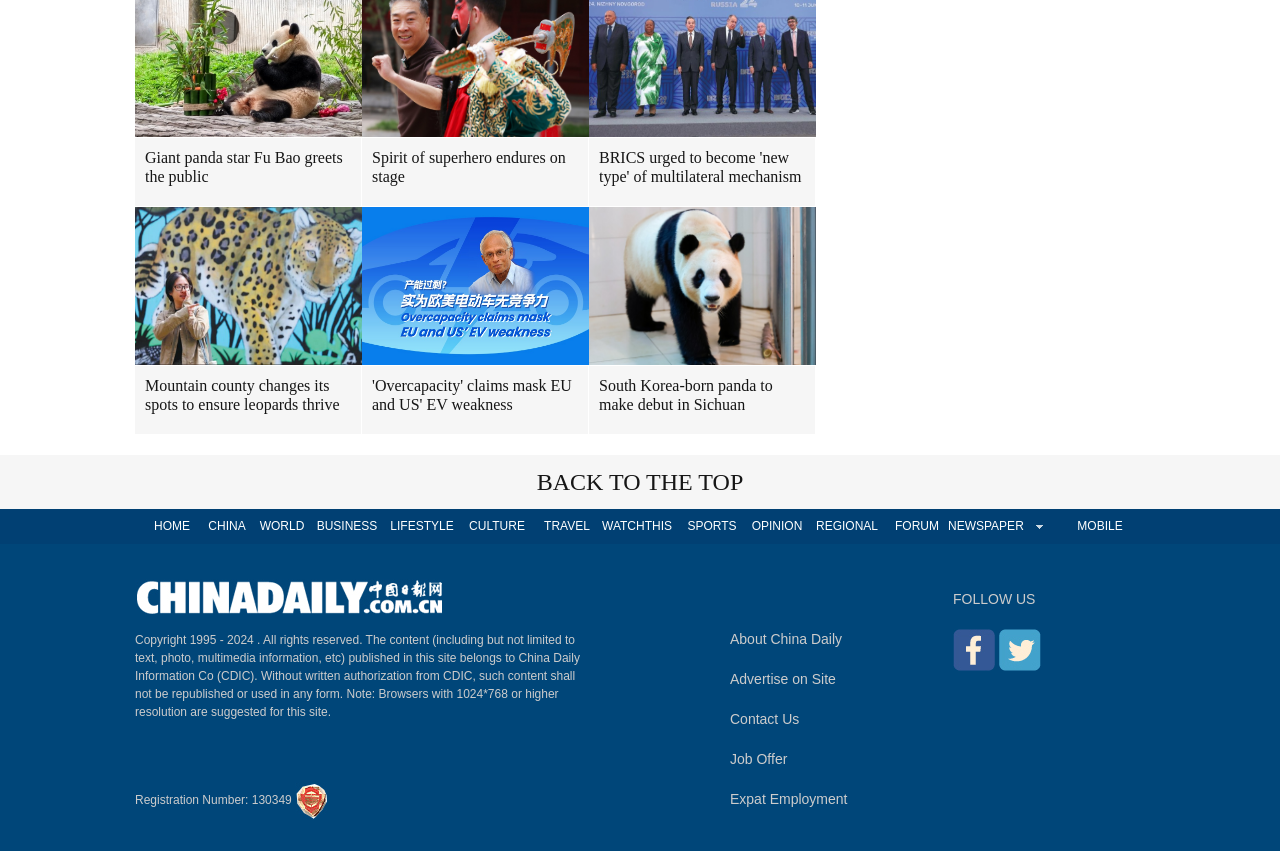Specify the bounding box coordinates for the region that must be clicked to perform the given instruction: "Read the news about Giant panda star Fu Bao".

[0.105, 0.161, 0.282, 0.242]